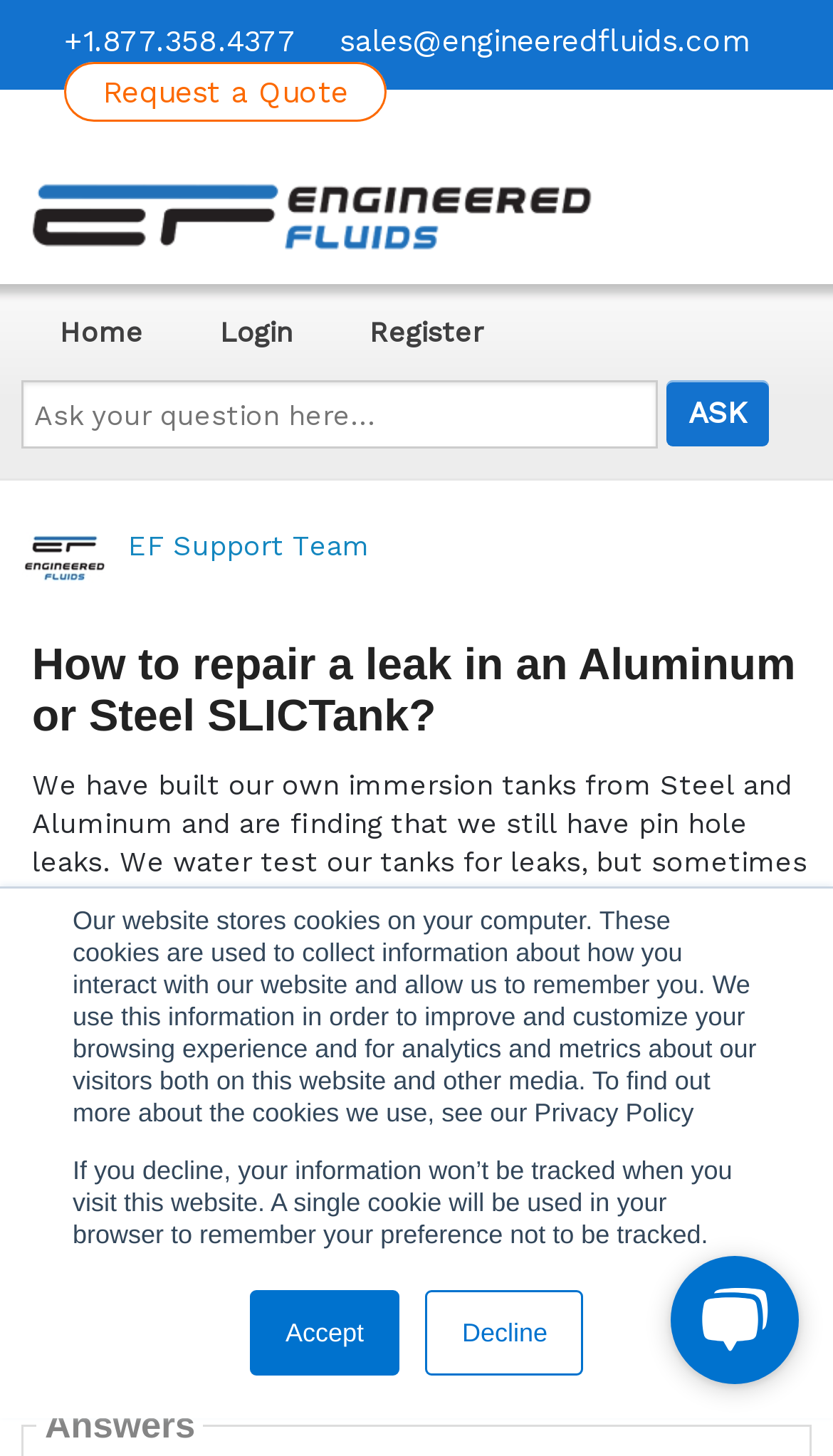Can you identify the bounding box coordinates of the clickable region needed to carry out this instruction: 'Click the 'Follow this Question' link'? The coordinates should be four float numbers within the range of 0 to 1, stated as [left, top, right, bottom].

[0.59, 0.875, 0.926, 0.898]